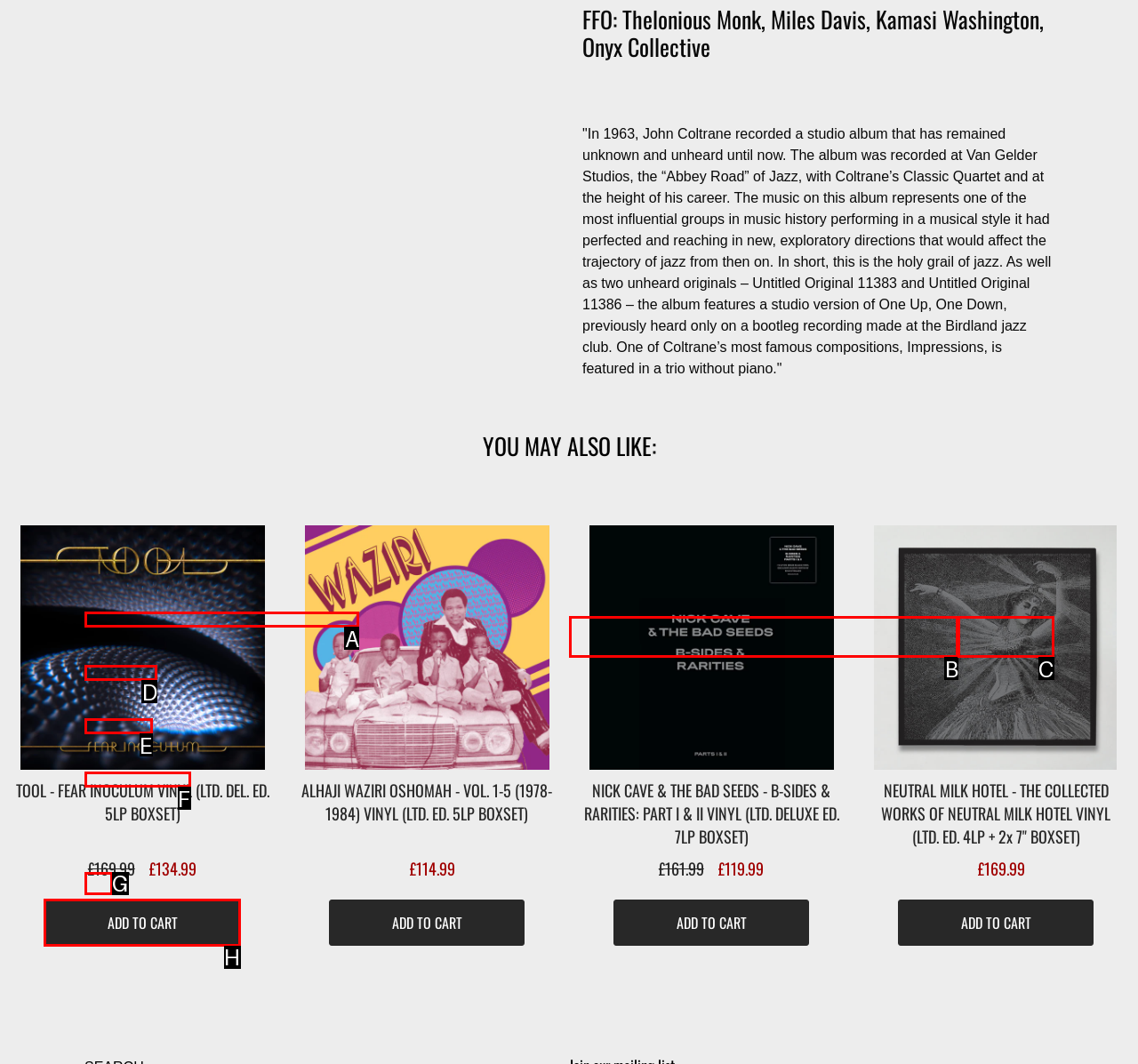Select the correct HTML element to complete the following task: Click the 'ADD TO CART' button for TOOL - FEAR INOCULUM VINYL
Provide the letter of the choice directly from the given options.

H